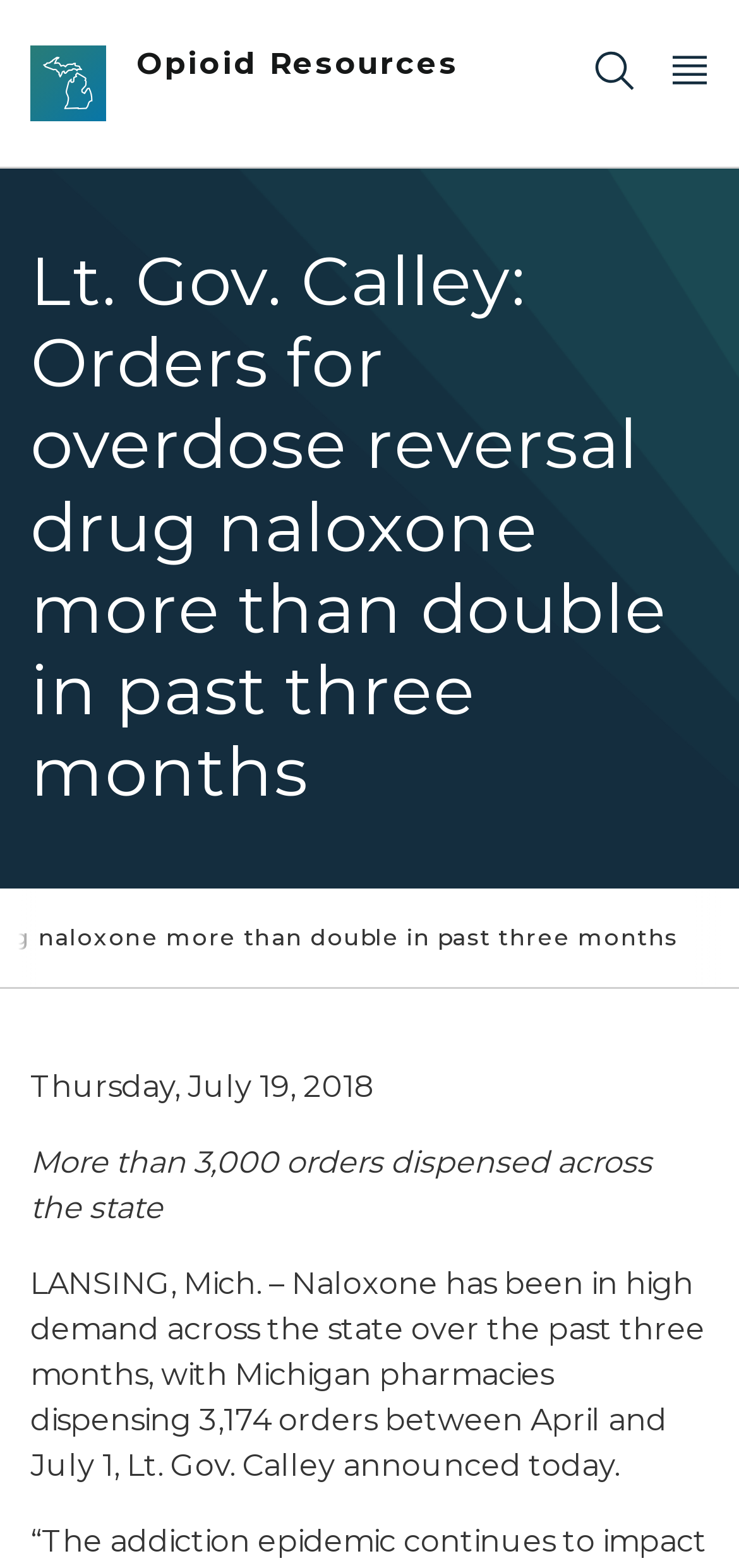Please provide the main heading of the webpage content.

Lt. Gov. Calley: Orders for overdose reversal drug naloxone more than double in past three months